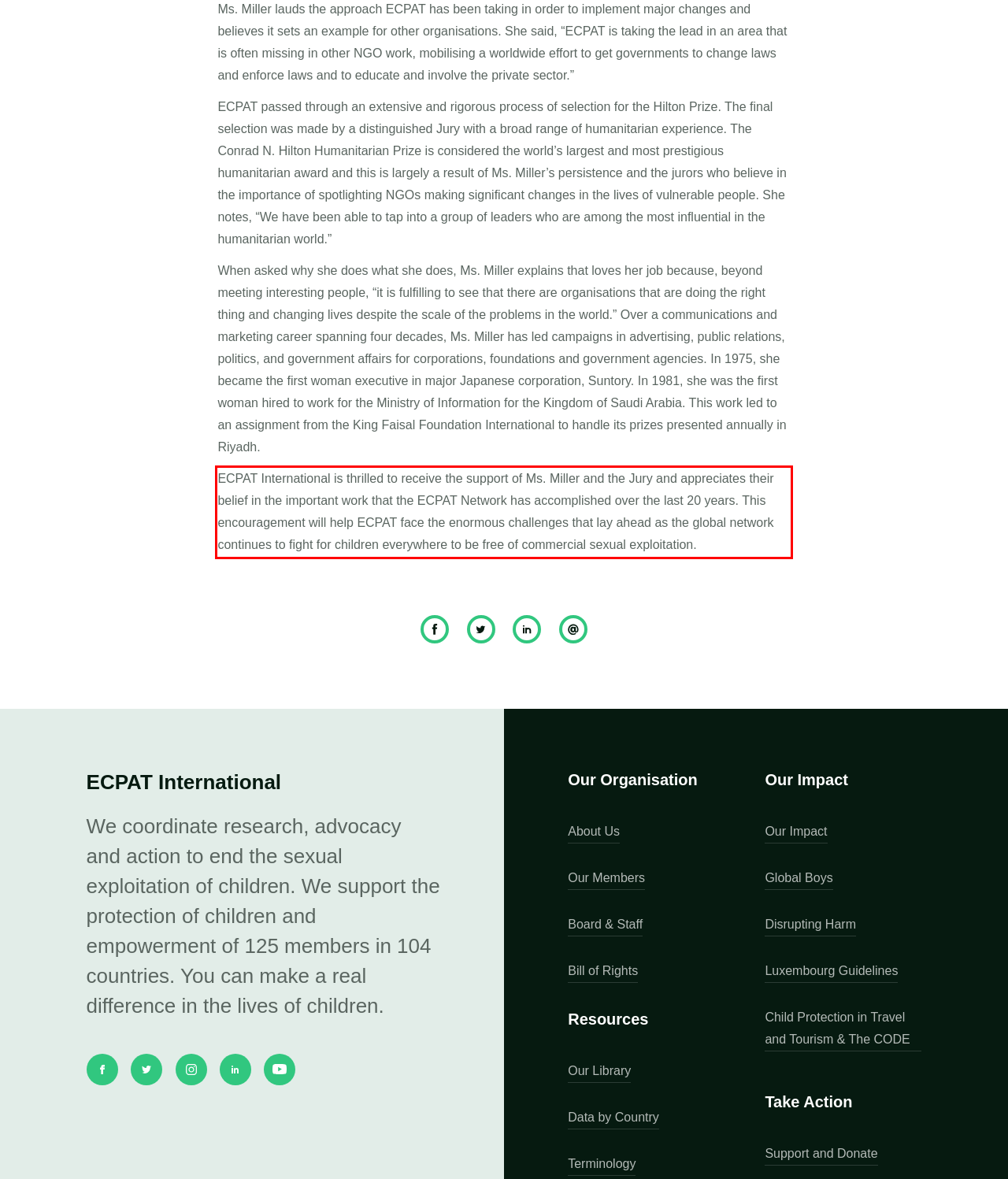Extract and provide the text found inside the red rectangle in the screenshot of the webpage.

ECPAT International is thrilled to receive the support of Ms. Miller and the Jury and appreciates their belief in the important work that the ECPAT Network has accomplished over the last 20 years. This encouragement will help ECPAT face the enormous challenges that lay ahead as the global network continues to fight for children everywhere to be free of commercial sexual exploitation.